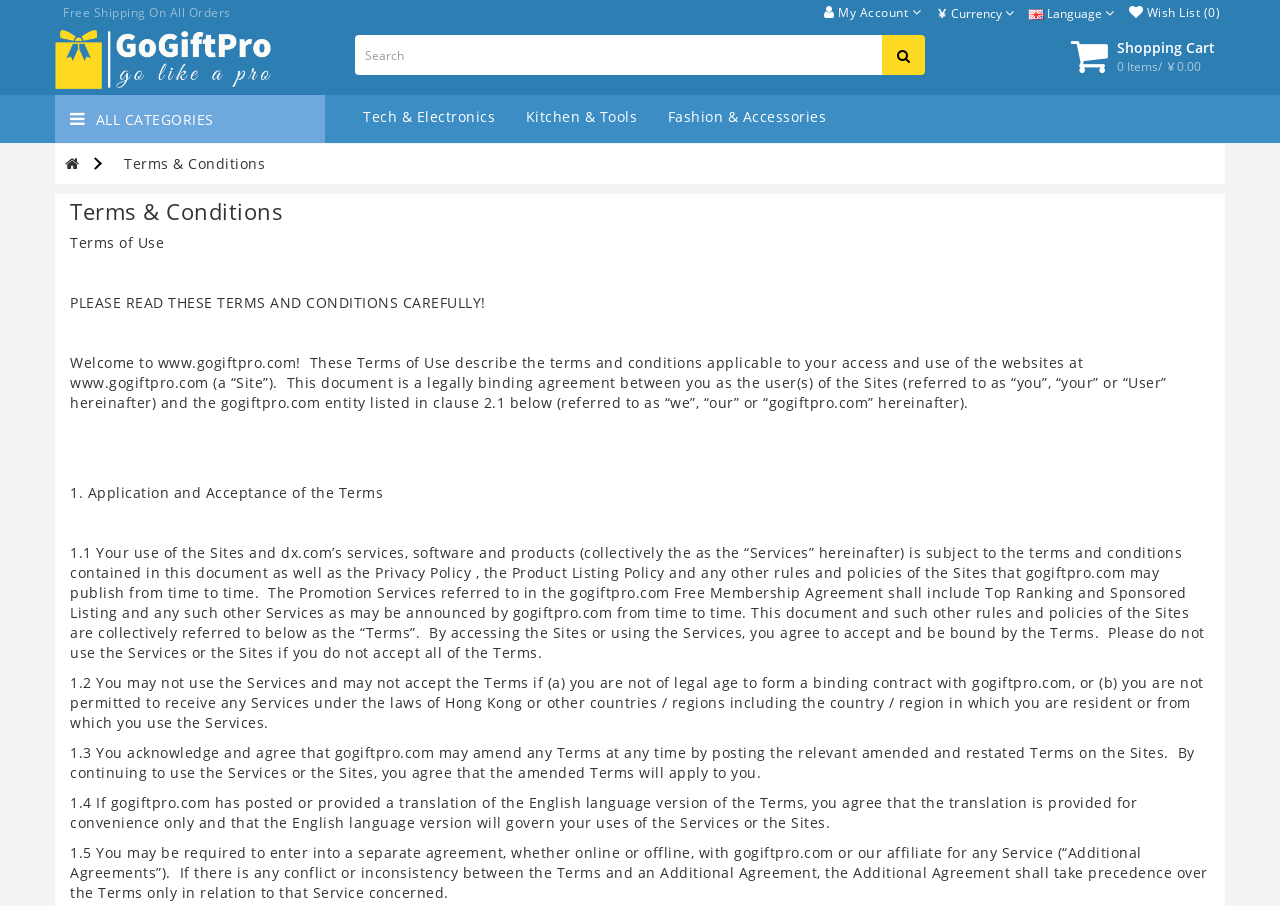Identify the bounding box coordinates of the section that should be clicked to achieve the task described: "View shopping cart".

[0.832, 0.039, 0.957, 0.085]